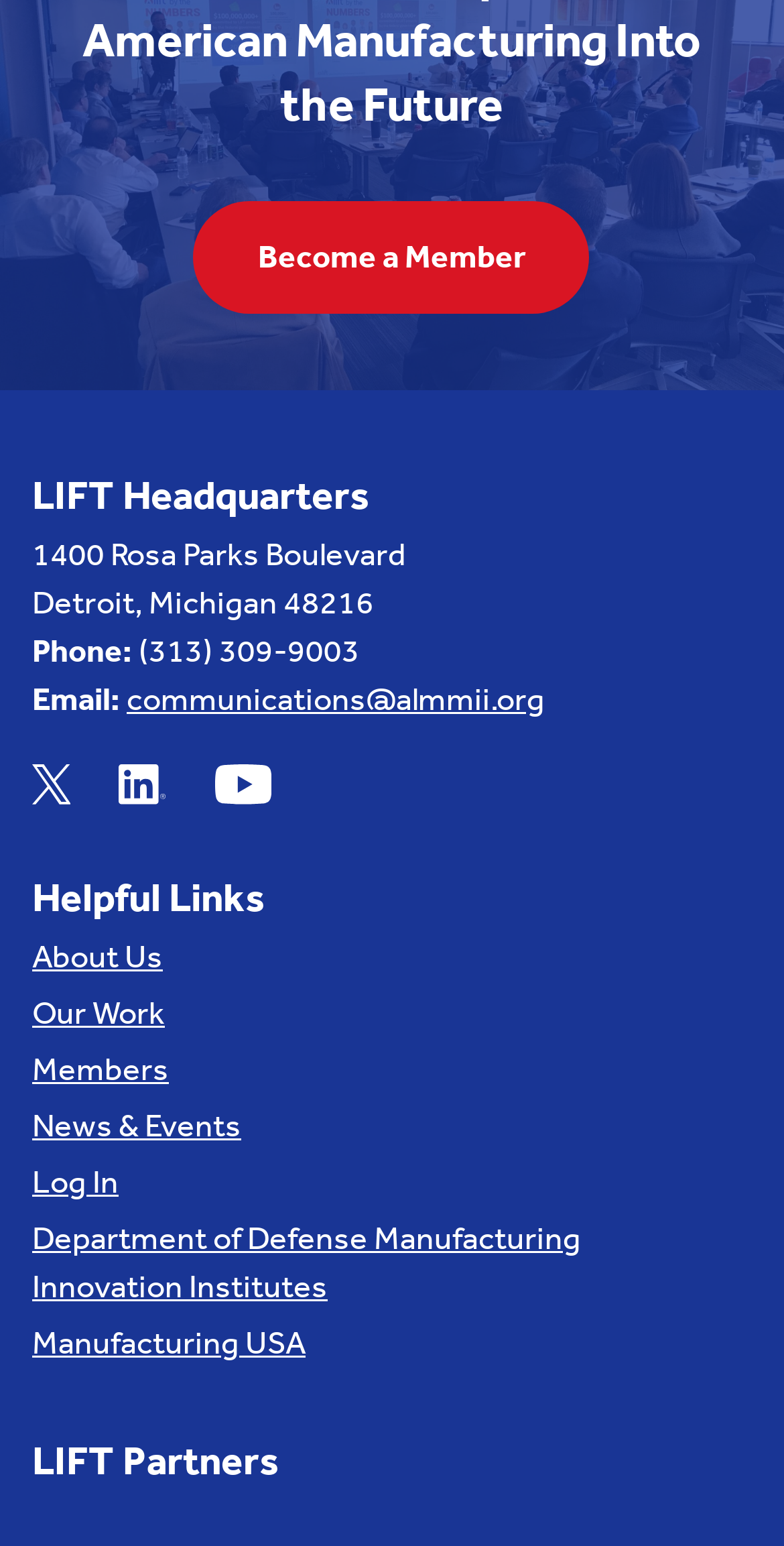Pinpoint the bounding box coordinates of the area that must be clicked to complete this instruction: "Click on Become a Member".

[0.247, 0.13, 0.753, 0.202]